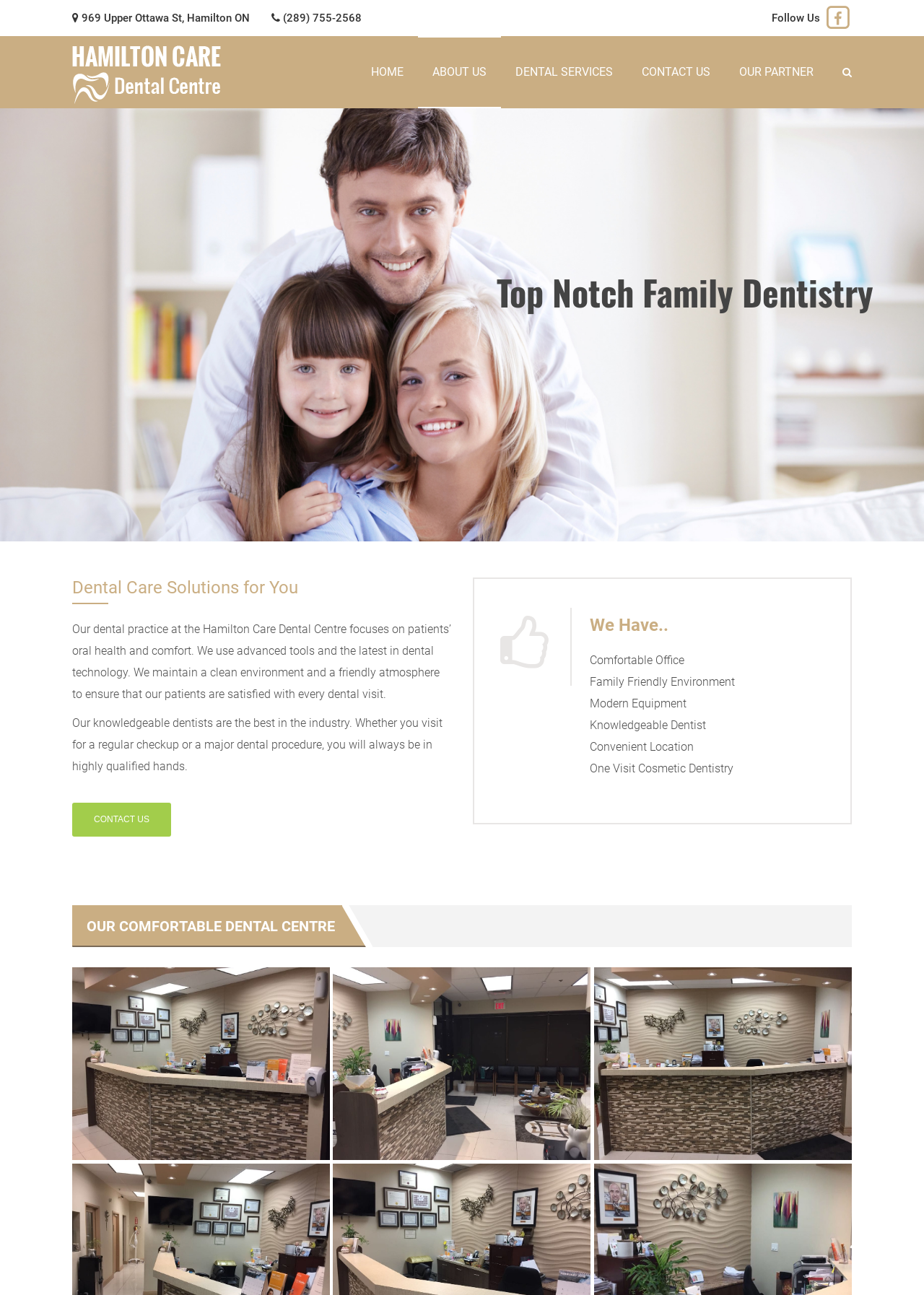Identify and extract the heading text of the webpage.

Top Notch Family Dentistry